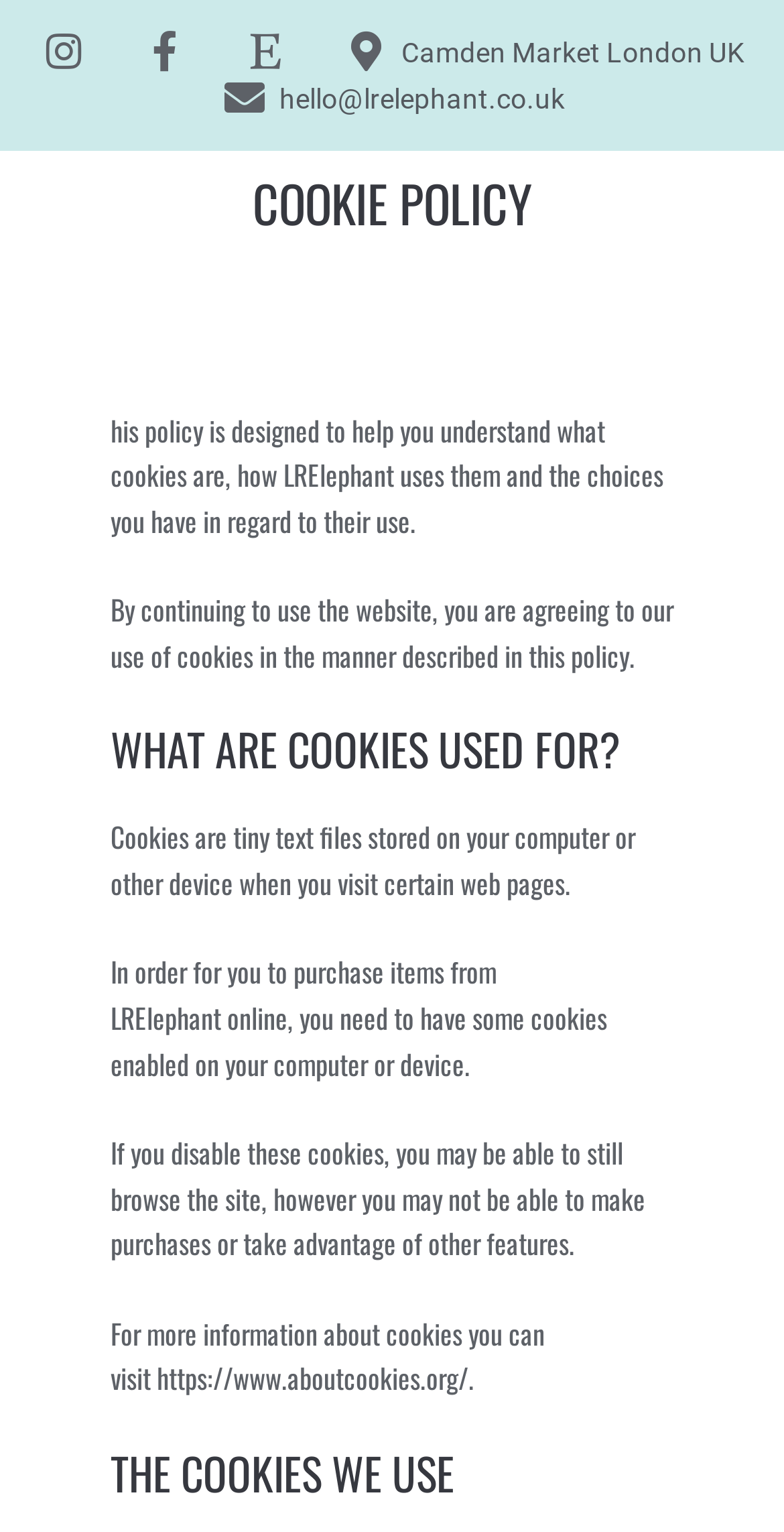Provide a one-word or short-phrase response to the question:
What is the company's email address?

hello@lrelephant.co.uk